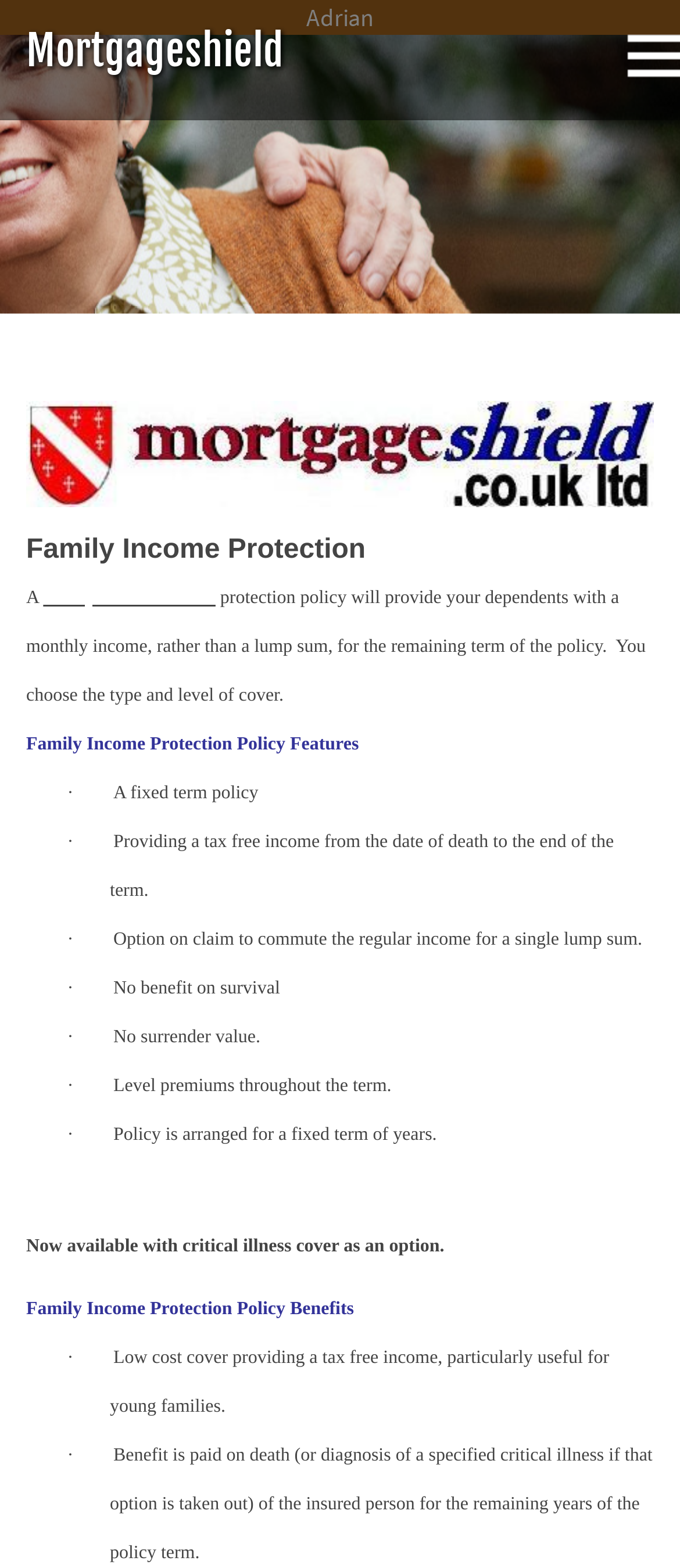Explain the contents of the webpage comprehensively.

The webpage appears to be a financial services website, specifically focused on mortgages and family income protection. At the top of the page, there is a logo and a heading "Mortgageshield" with a subheading that is not explicitly stated. Below this, there is a section with a title "Family Income Protection" and a brief description of what this type of policy entails.

To the right of this section, there is a list of features and benefits of the Family Income Protection policy. This list is divided into two sections: "Policy Features" and "Policy Benefits". The "Policy Features" section lists several key aspects of the policy, including that it is a fixed-term policy, provides a tax-free income, and has level premiums throughout the term. The "Policy Benefits" section highlights the advantages of the policy, such as providing a low-cost, tax-free income, particularly useful for young families.

Throughout the page, there are several short paragraphs and bullet points that provide more detailed information about the policy. There are also several instances of static text, including dashes and non-breaking spaces, which are likely used for formatting purposes. Overall, the webpage appears to be a informative resource for individuals considering family income protection policies.